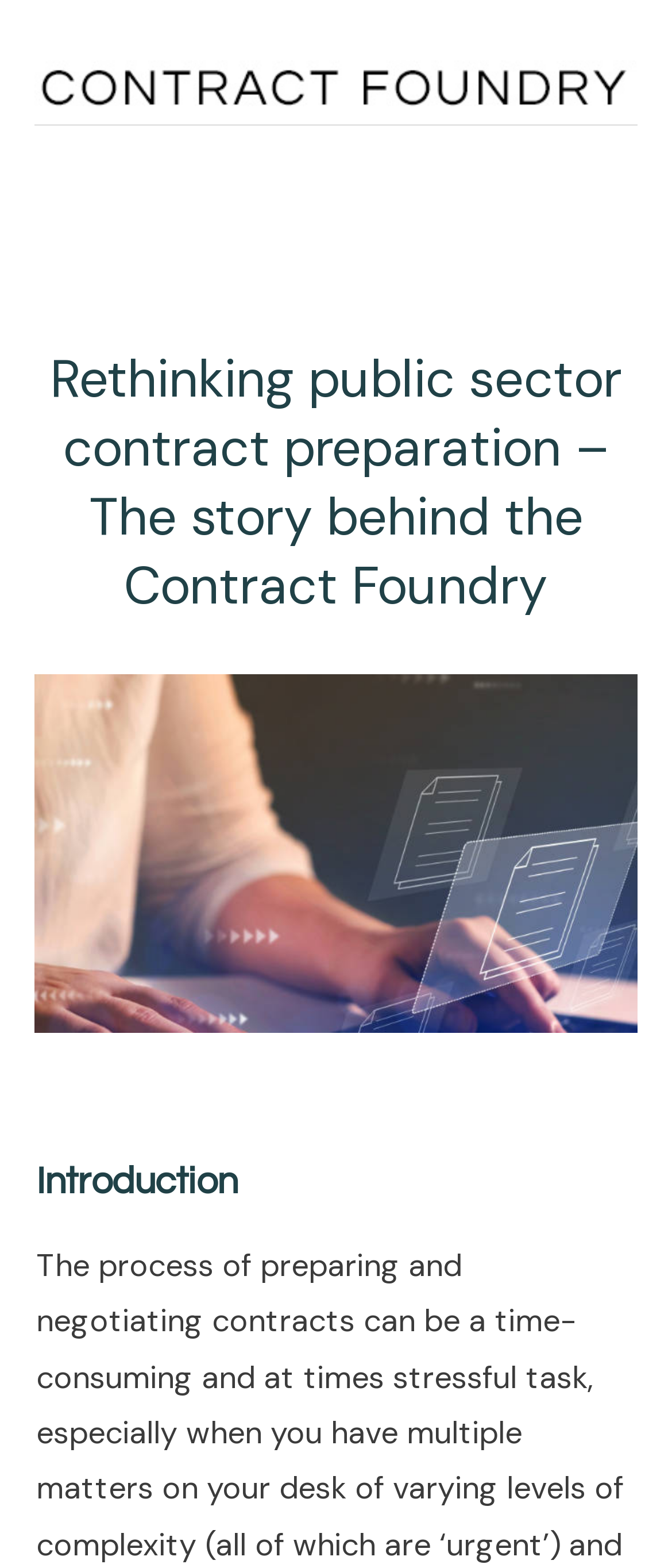Extract the main title from the webpage and generate its text.

Rethinking public sector contract preparation – The story behind the Contract Foundry